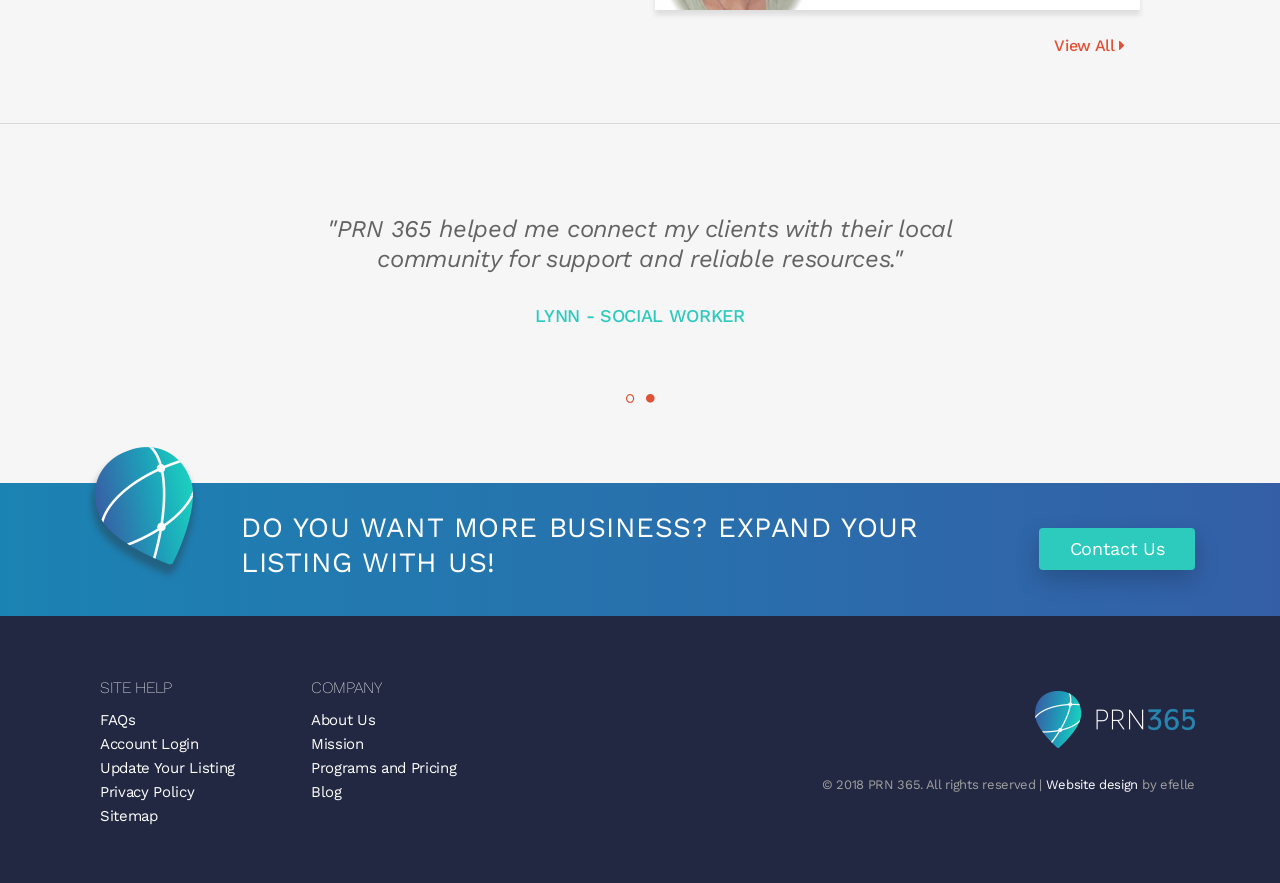Please provide a comprehensive response to the question below by analyzing the image: 
What is the name of the company that designed the website?

The name of the company that designed the website can be found at the bottom of the webpage, in the copyright section, where it says 'Website design by efelle'.